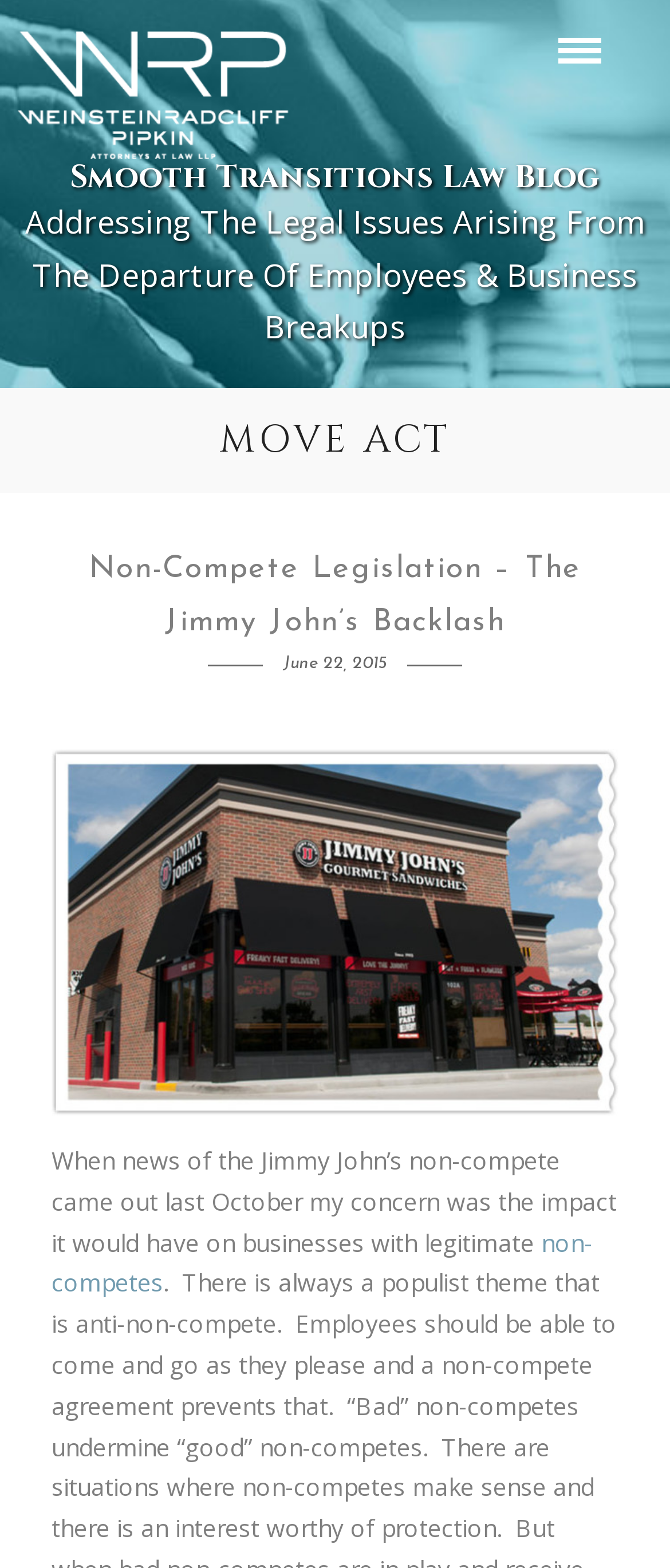Respond with a single word or short phrase to the following question: 
What is the icon at the bottom right?

uf106